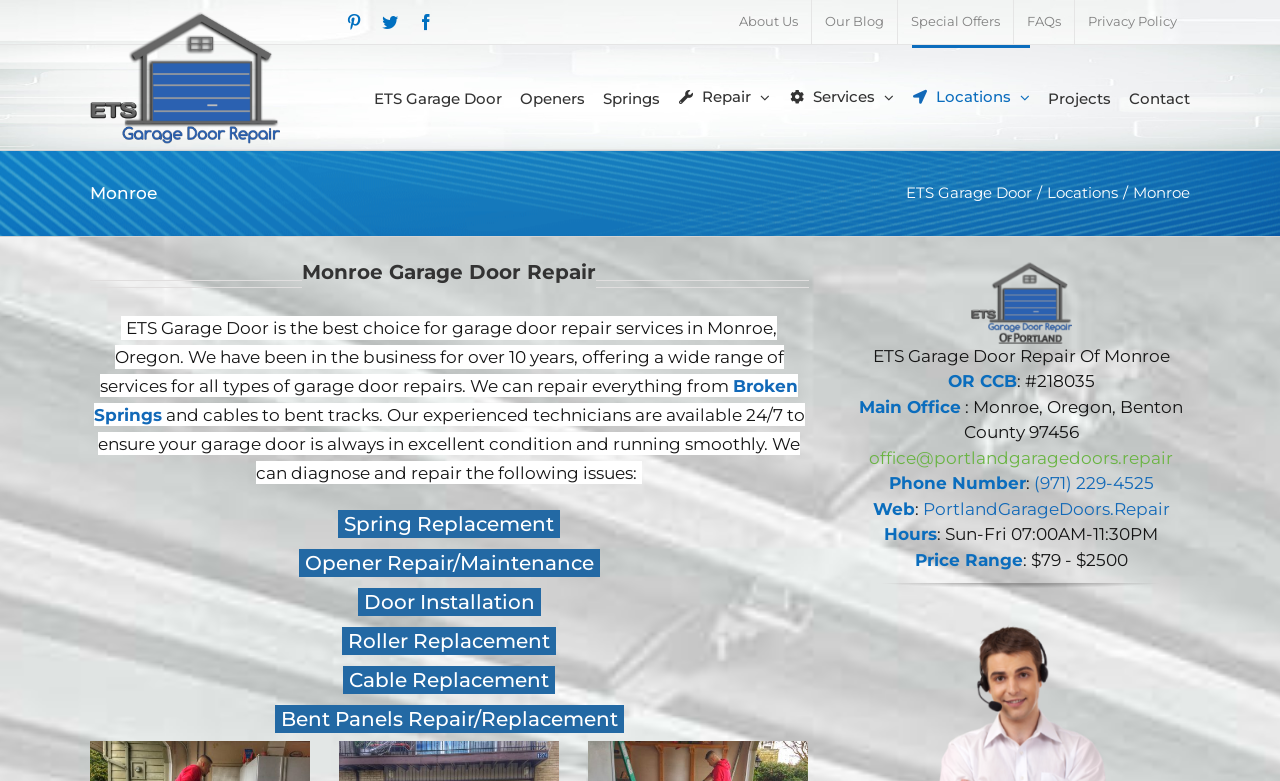Identify the bounding box coordinates of the area that should be clicked in order to complete the given instruction: "Visit the Twitter page". The bounding box coordinates should be four float numbers between 0 and 1, i.e., [left, top, right, bottom].

None